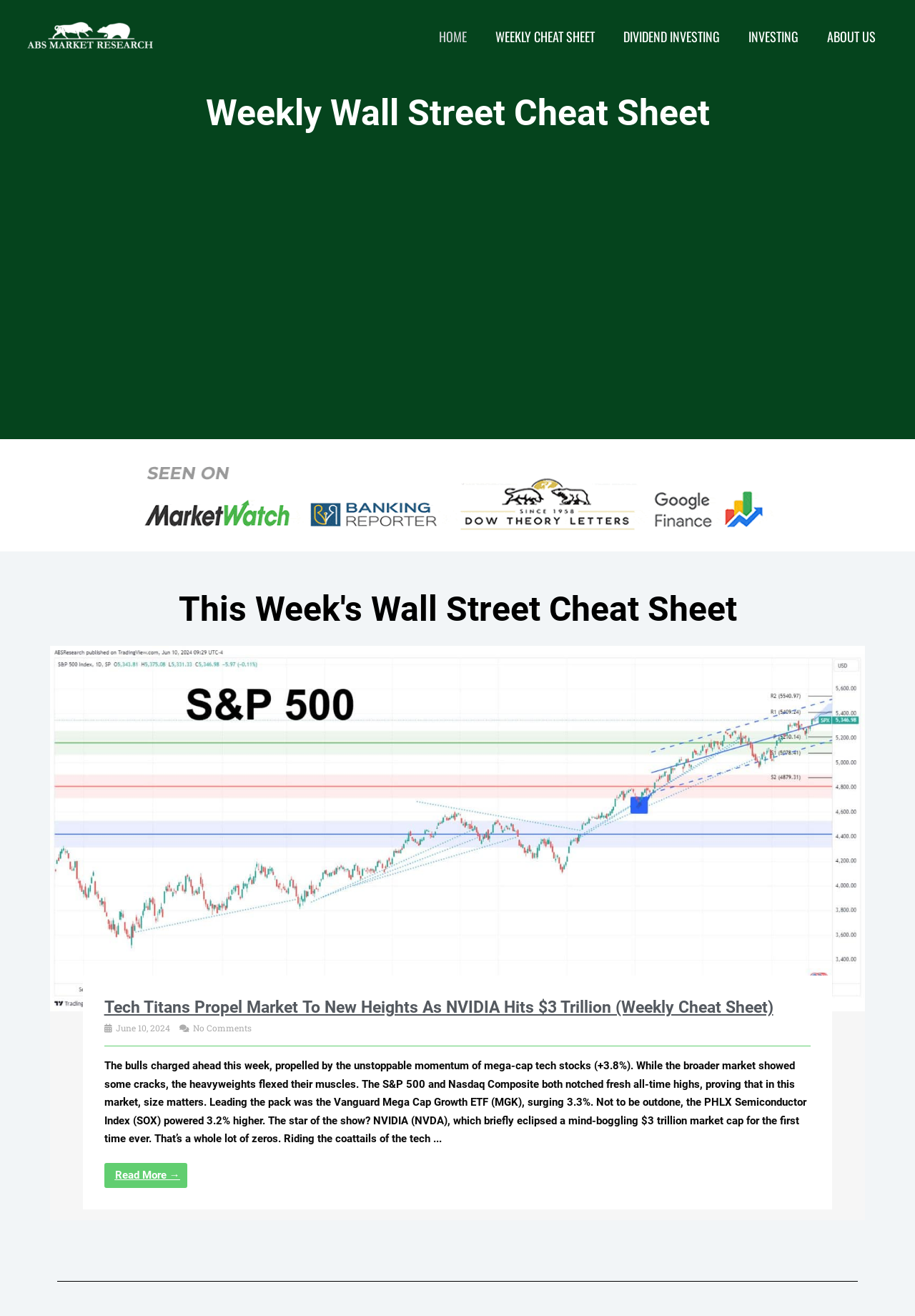What is the website's name?
Identify the answer in the screenshot and reply with a single word or phrase.

AlphaBetaStock.com